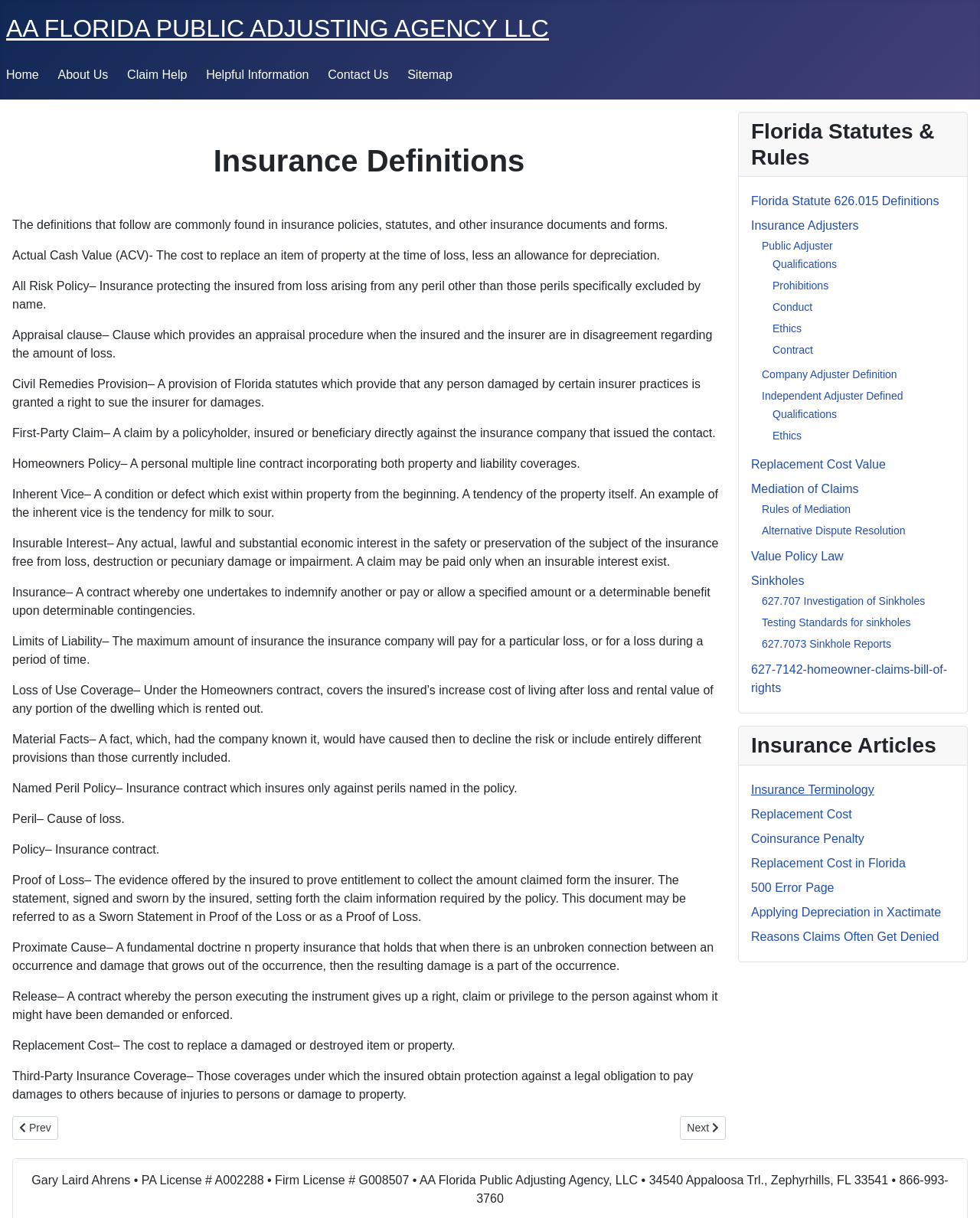Give a short answer to this question using one word or a phrase:
How many sections are there in the main content area?

3